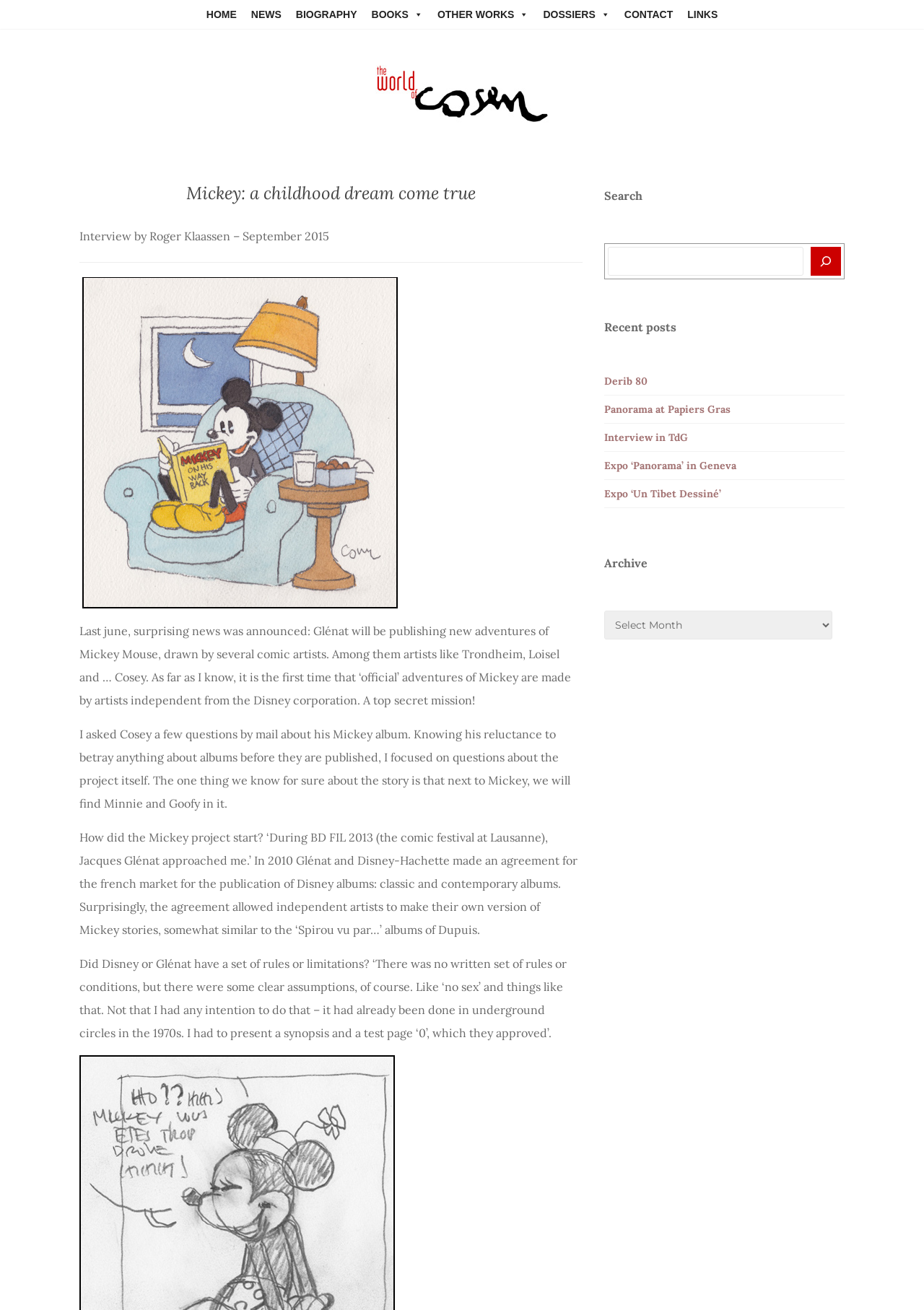Determine the bounding box of the UI element mentioned here: "Expo ‘Panorama’ in Geneva". The coordinates must be in the format [left, top, right, bottom] with values ranging from 0 to 1.

[0.654, 0.35, 0.797, 0.36]